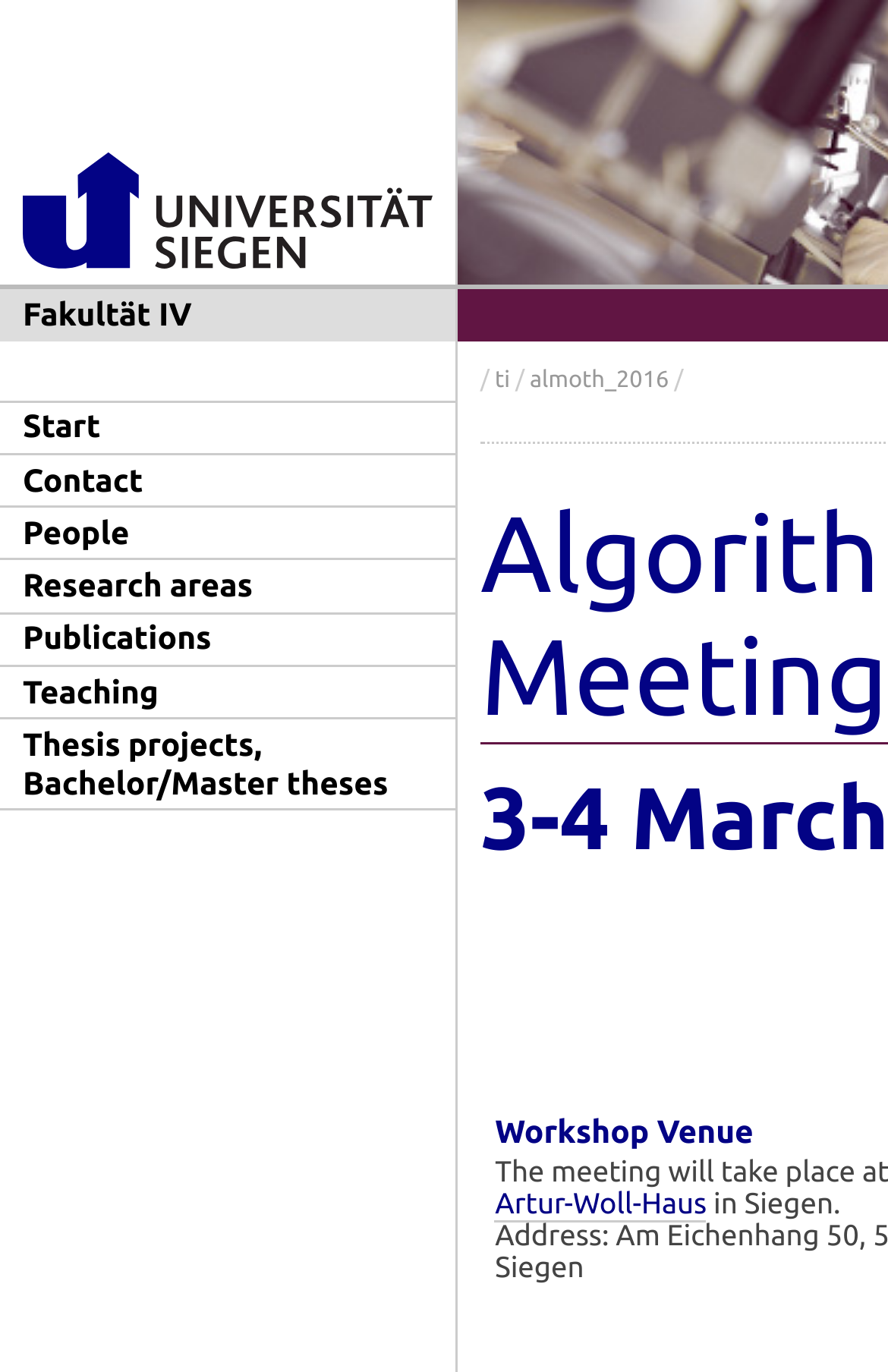Please identify the bounding box coordinates of the clickable region that I should interact with to perform the following instruction: "Browse the research areas". The coordinates should be expressed as four float numbers between 0 and 1, i.e., [left, top, right, bottom].

[0.0, 0.409, 0.513, 0.446]